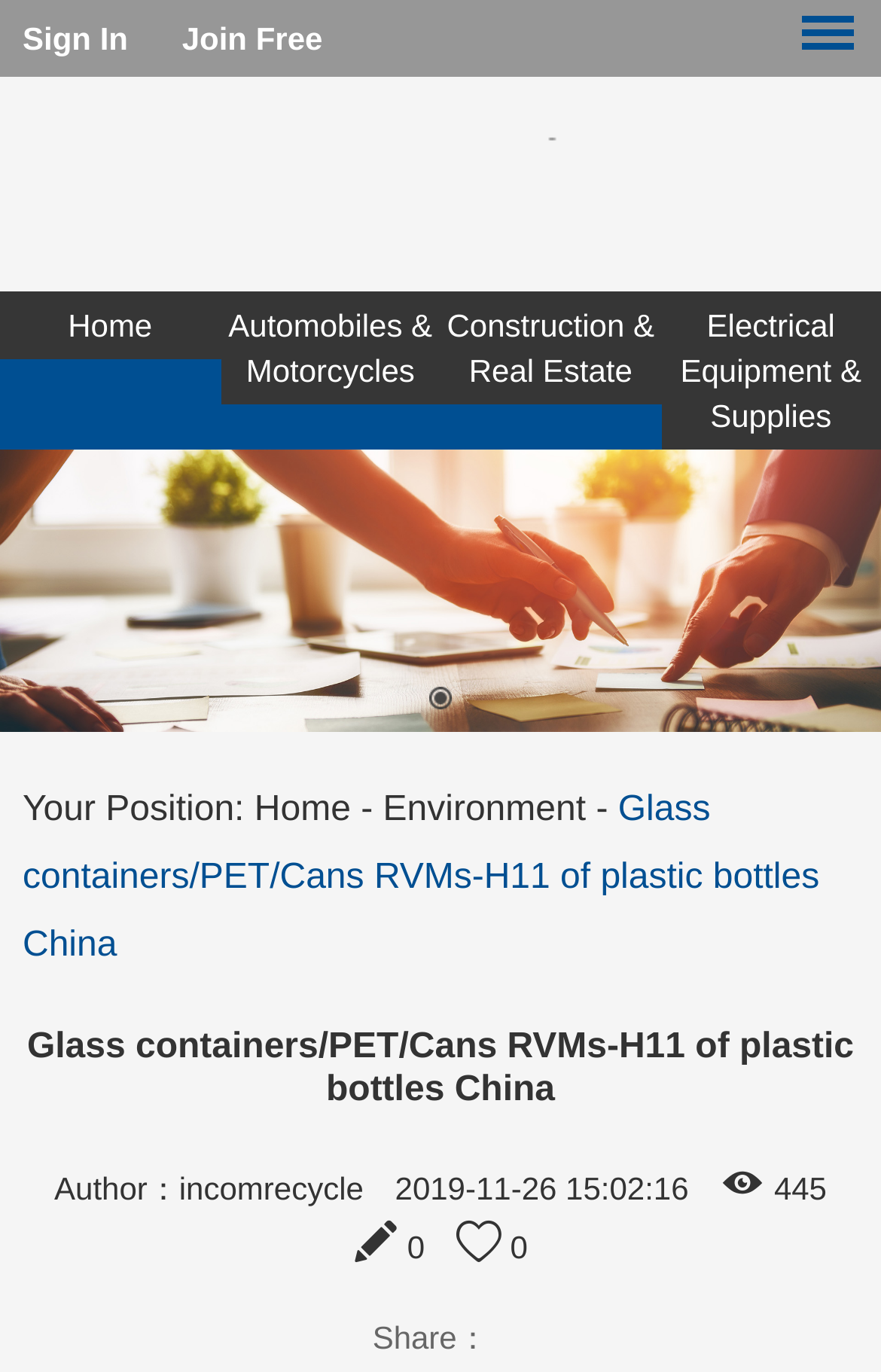Provide a one-word or short-phrase response to the question:
What is the author of the article?

incomrecycle